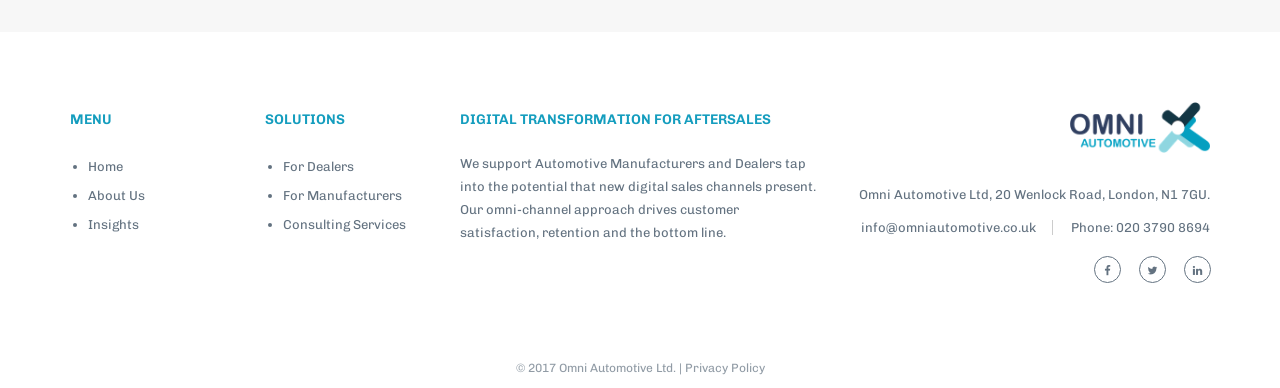Answer the following in one word or a short phrase: 
What is the email address of the company?

info@omniautomotive.co.uk